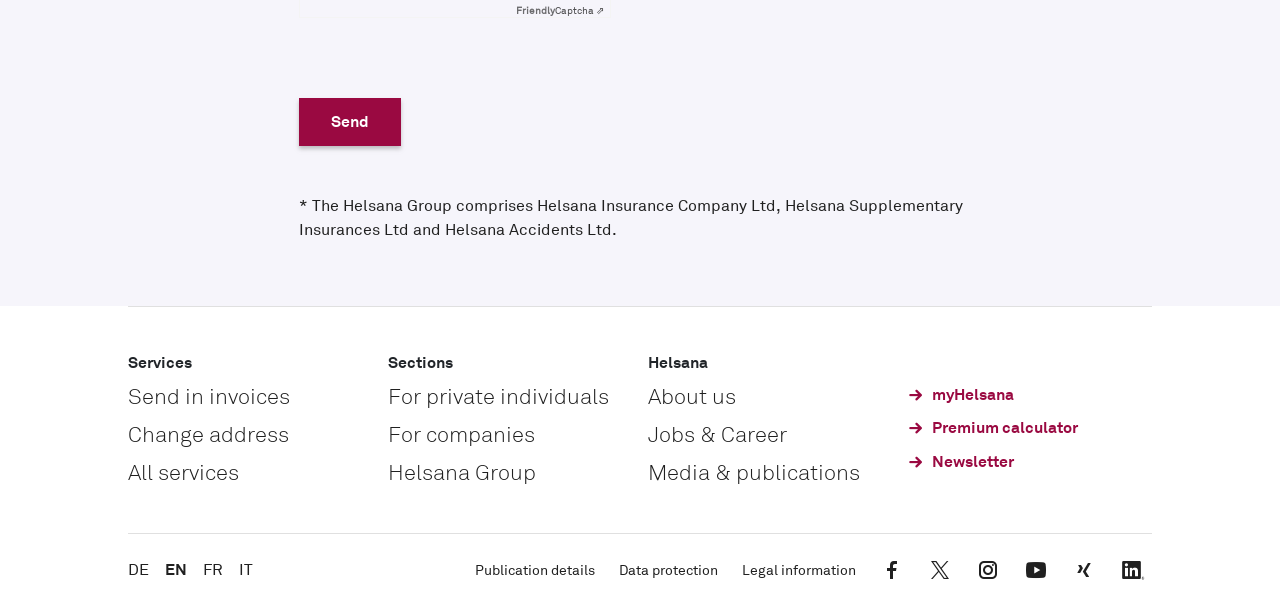Using the information in the image, give a comprehensive answer to the question: 
What are the main sections on the webpage?

The webpage has two main sections, 'Services' and 'Sections', which are indicated by StaticText elements with IDs 440 and 444, respectively. These sections contain links to various services and information about Helsana.